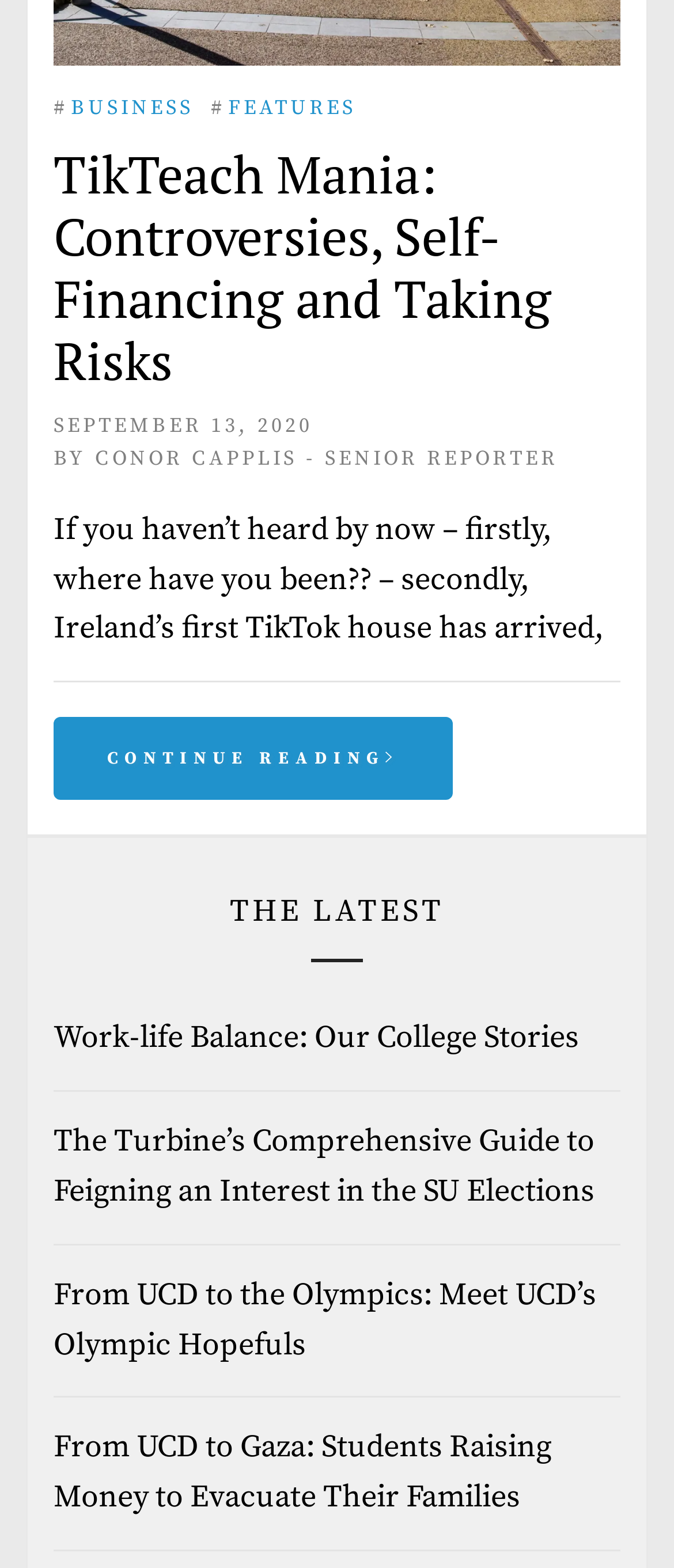What is the date of the main article?
Please elaborate on the answer to the question with detailed information.

The date of the main article can be found in the link element with the text 'SEPTEMBER 13, 2020'. This element is a child of the header element and has a bounding box with coordinates [0.079, 0.263, 0.464, 0.279].